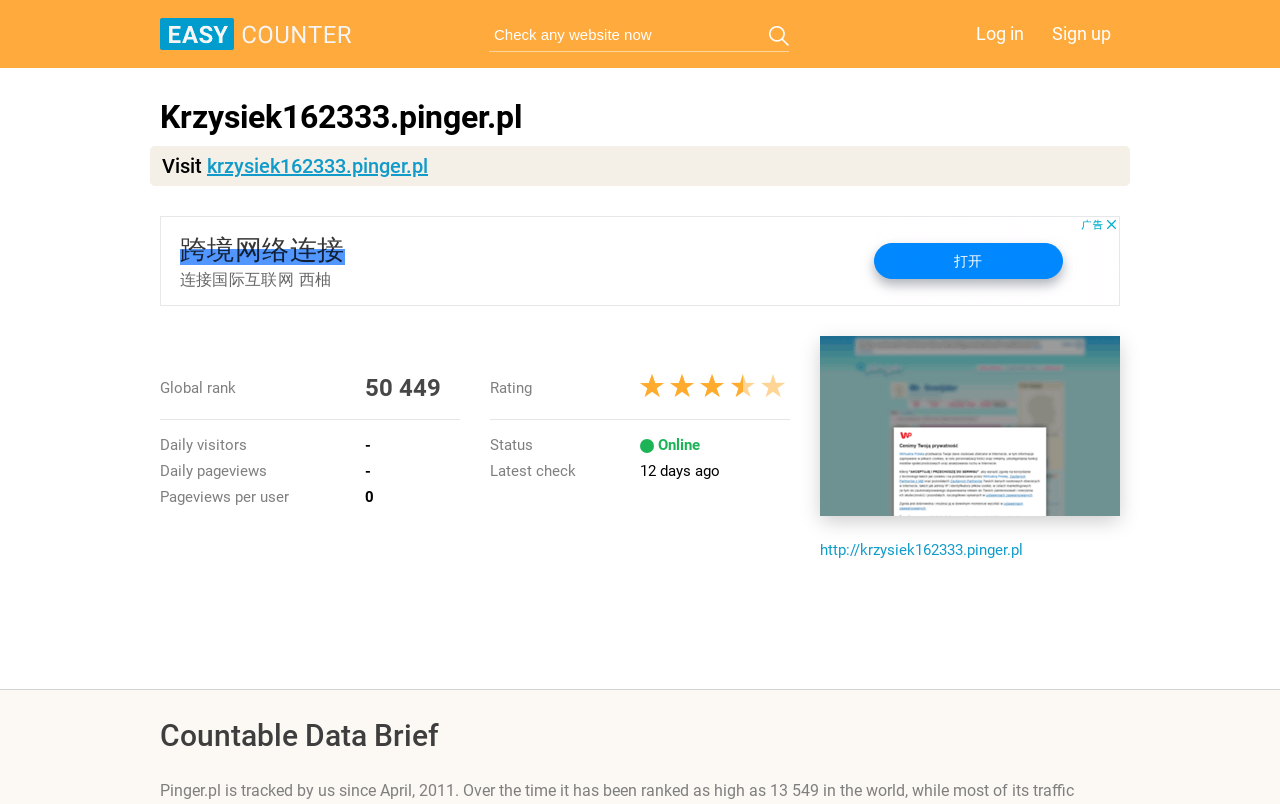Please identify the coordinates of the bounding box for the clickable region that will accomplish this instruction: "View website thumbnail".

[0.641, 0.418, 0.875, 0.642]